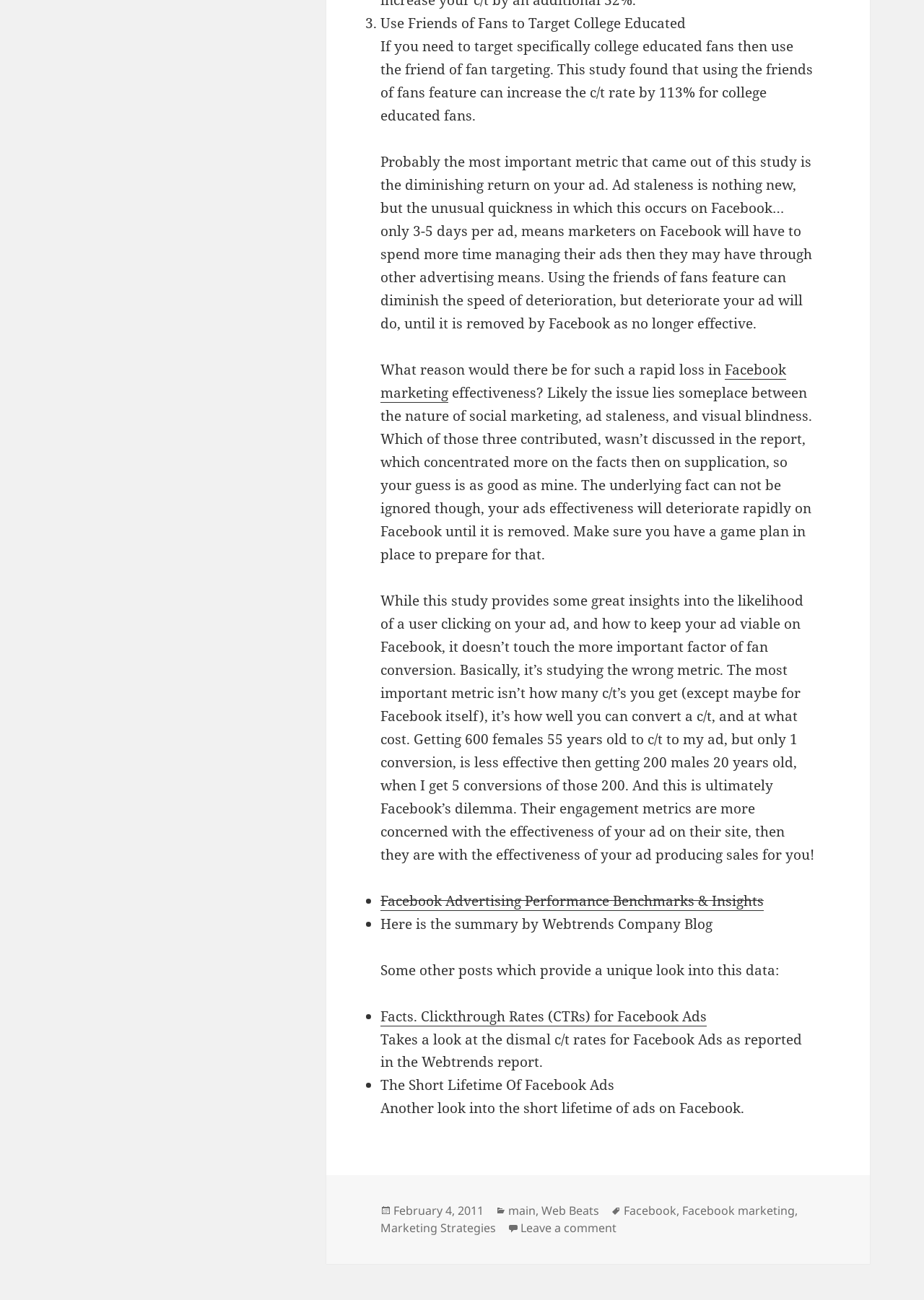What is the main topic of this webpage?
Kindly offer a comprehensive and detailed response to the question.

The webpage appears to be discussing Facebook marketing strategies and insights, with multiple paragraphs and links related to the topic.